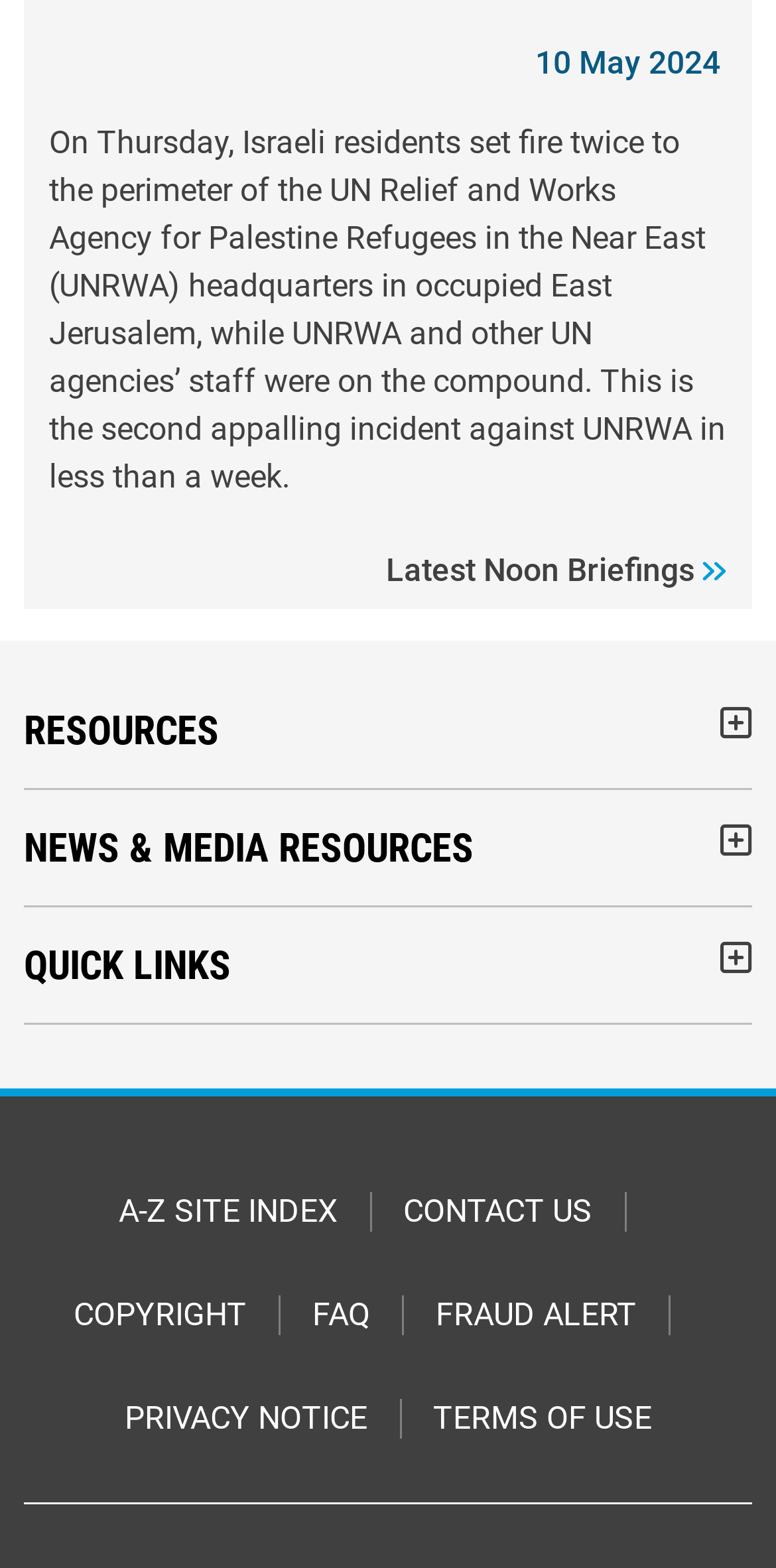Pinpoint the bounding box coordinates of the area that should be clicked to complete the following instruction: "Contact us". The coordinates must be given as four float numbers between 0 and 1, i.e., [left, top, right, bottom].

[0.519, 0.76, 0.763, 0.786]